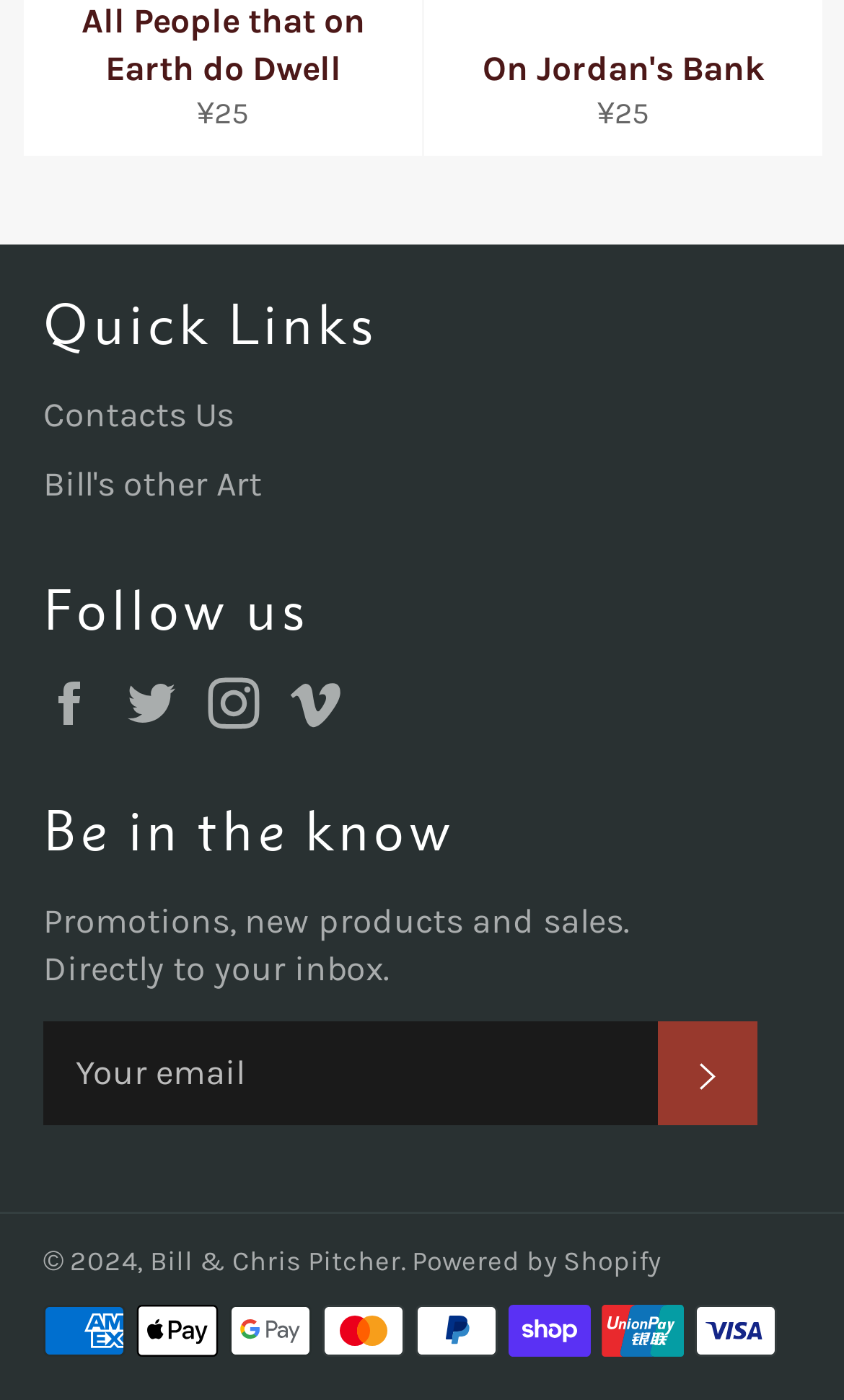Identify the bounding box coordinates of the area you need to click to perform the following instruction: "Click on the 'NEWS' heading".

None